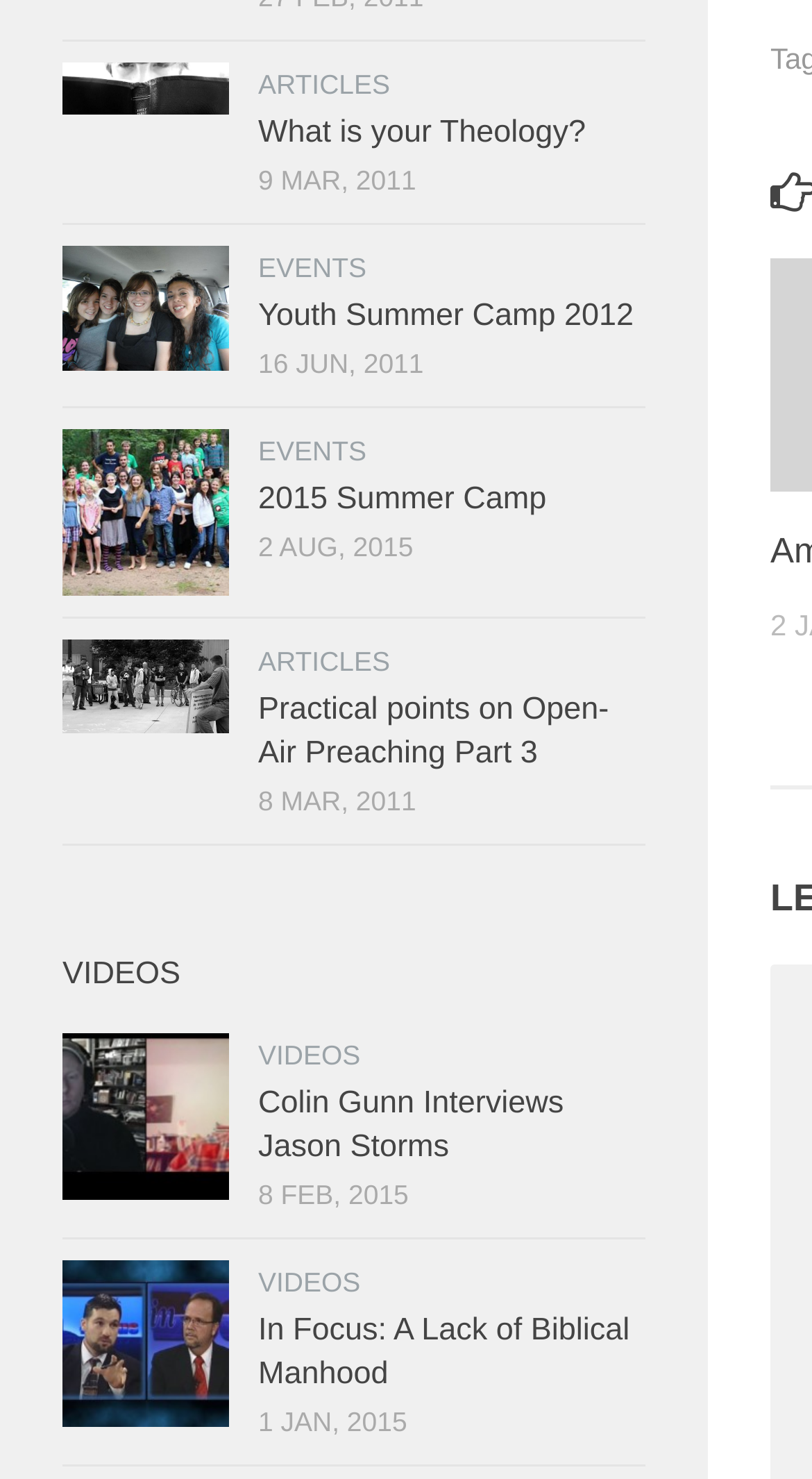Can you specify the bounding box coordinates of the area that needs to be clicked to fulfill the following instruction: "watch video about open-air preaching"?

[0.318, 0.468, 0.75, 0.521]